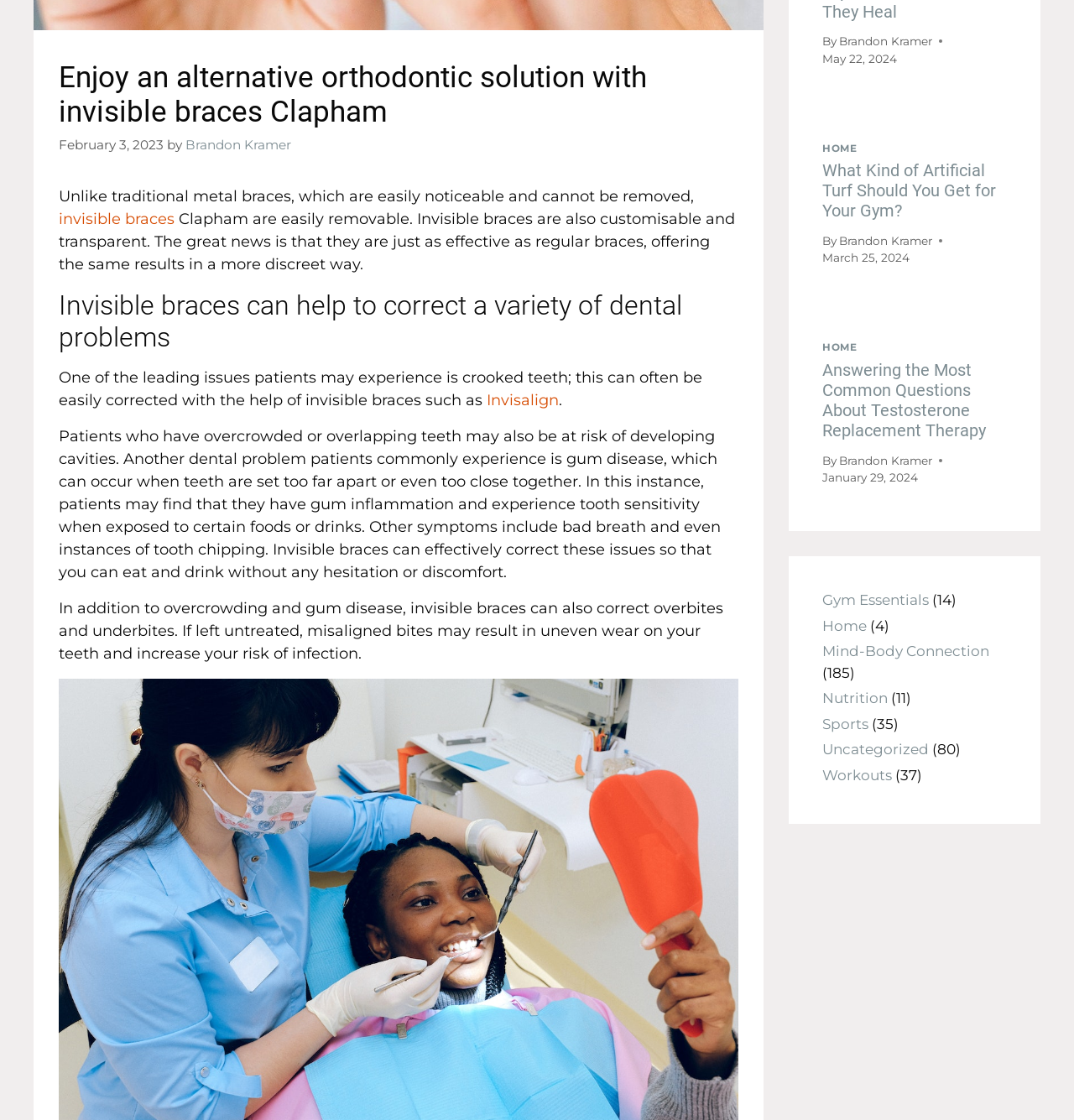Please specify the bounding box coordinates in the format (top-left x, top-left y, bottom-right x, bottom-right y), with all values as floating point numbers between 0 and 1. Identify the bounding box of the UI element described by: Sports

[0.766, 0.639, 0.809, 0.654]